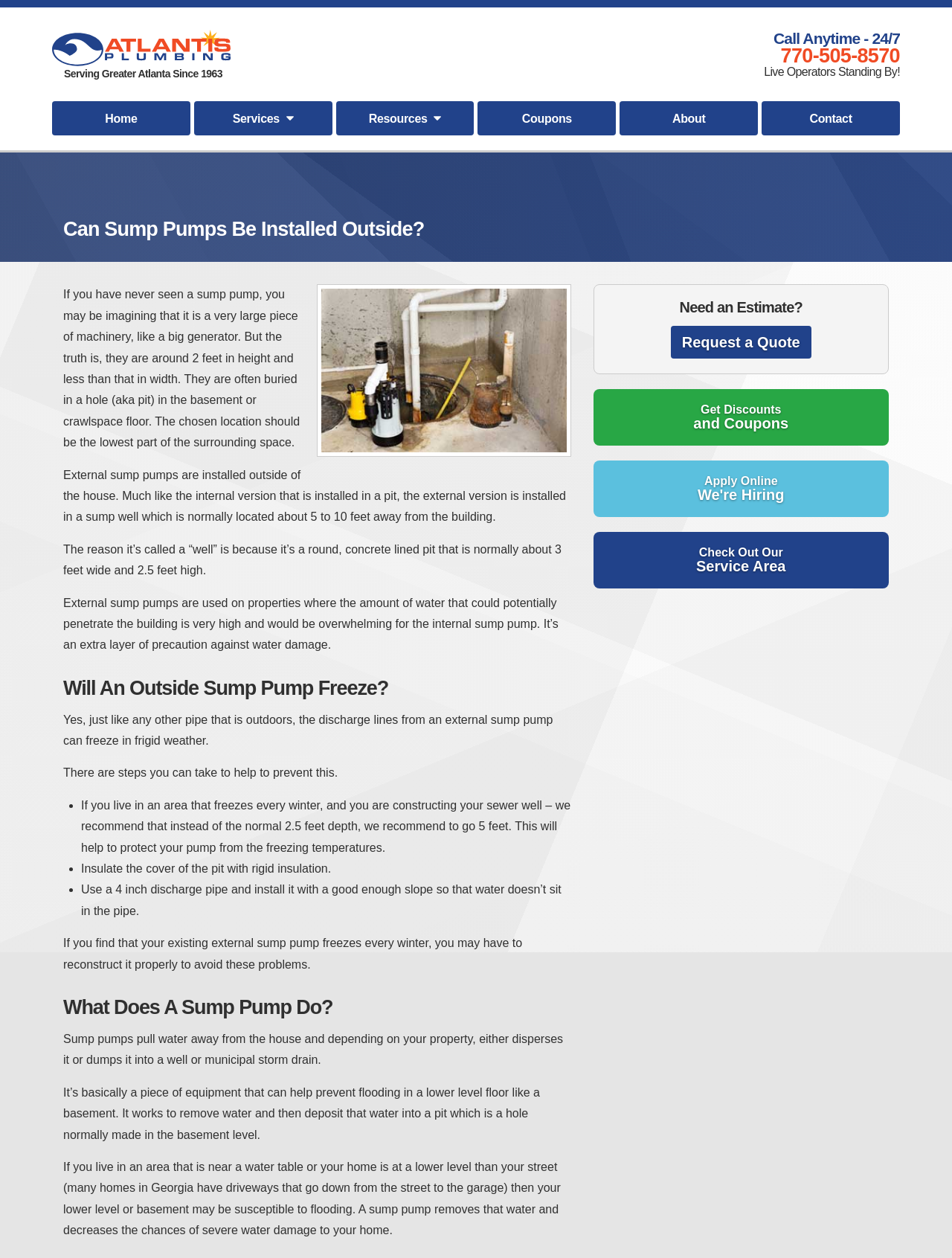Identify the bounding box of the UI component described as: "Check Out Our Service Area".

[0.623, 0.423, 0.934, 0.468]